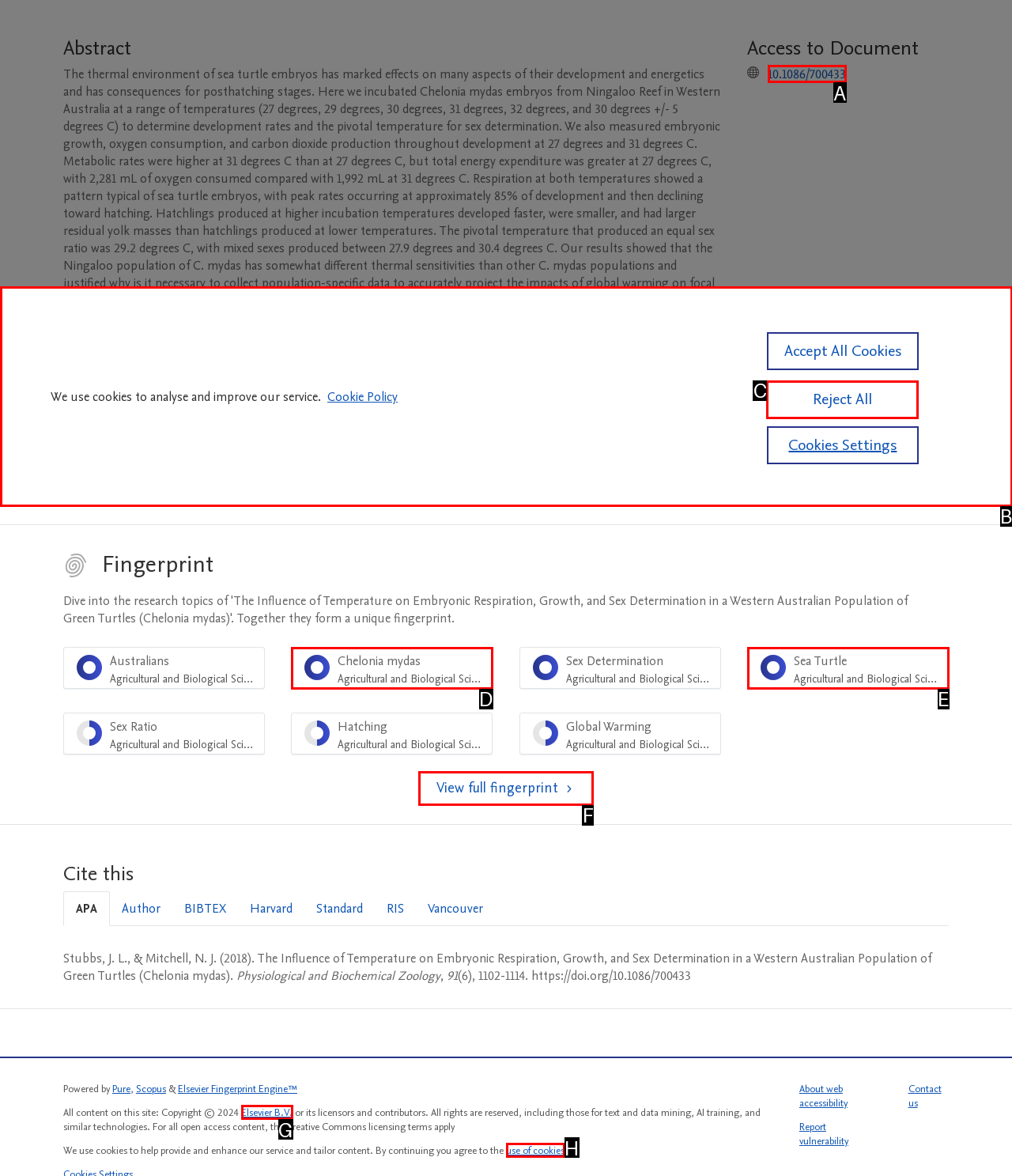Tell me which one HTML element best matches the description: 10.1086/700433 Answer with the option's letter from the given choices directly.

A